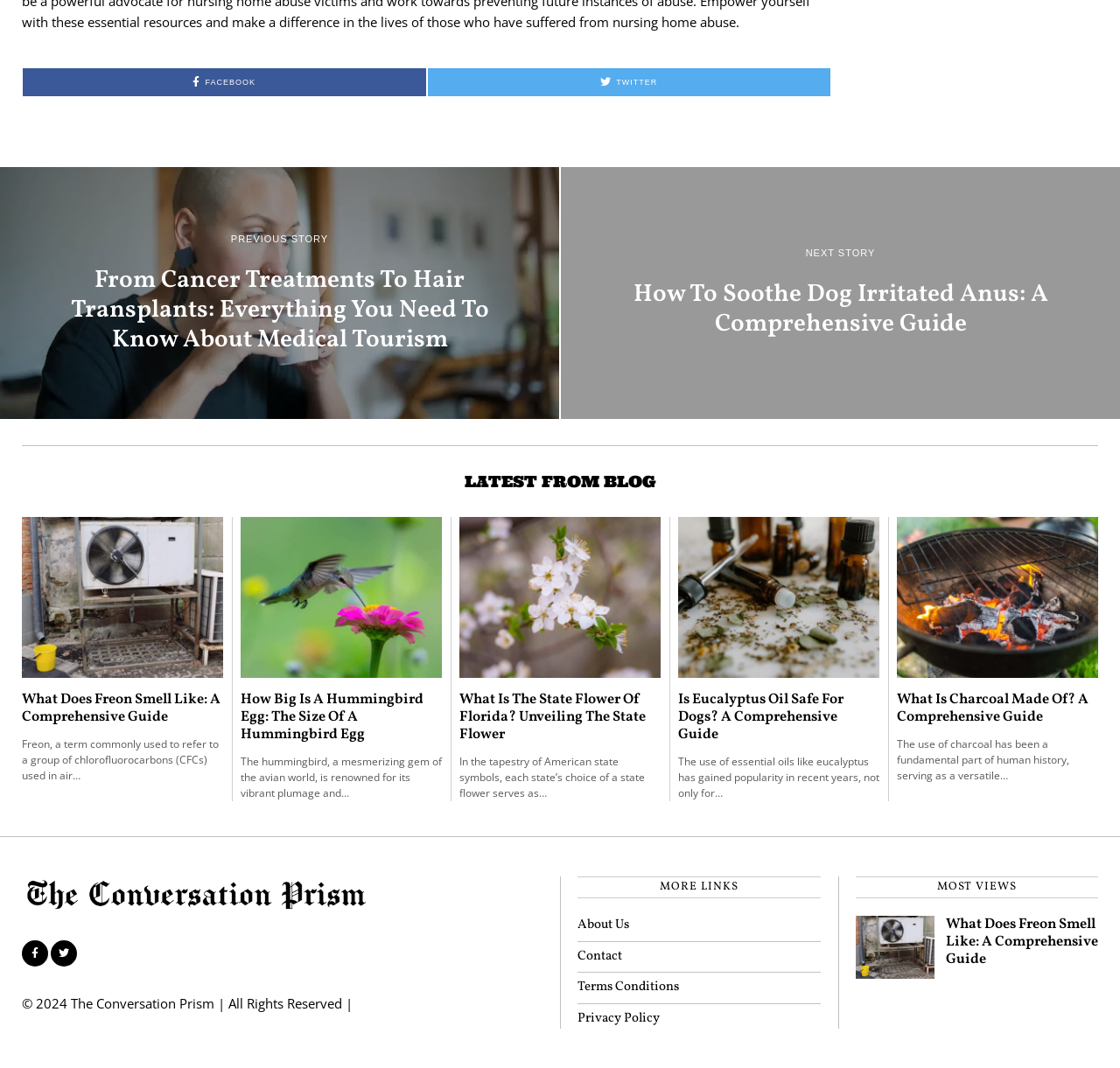Identify the bounding box coordinates for the UI element described as: "Privacy Policy".

[0.516, 0.945, 0.589, 0.962]